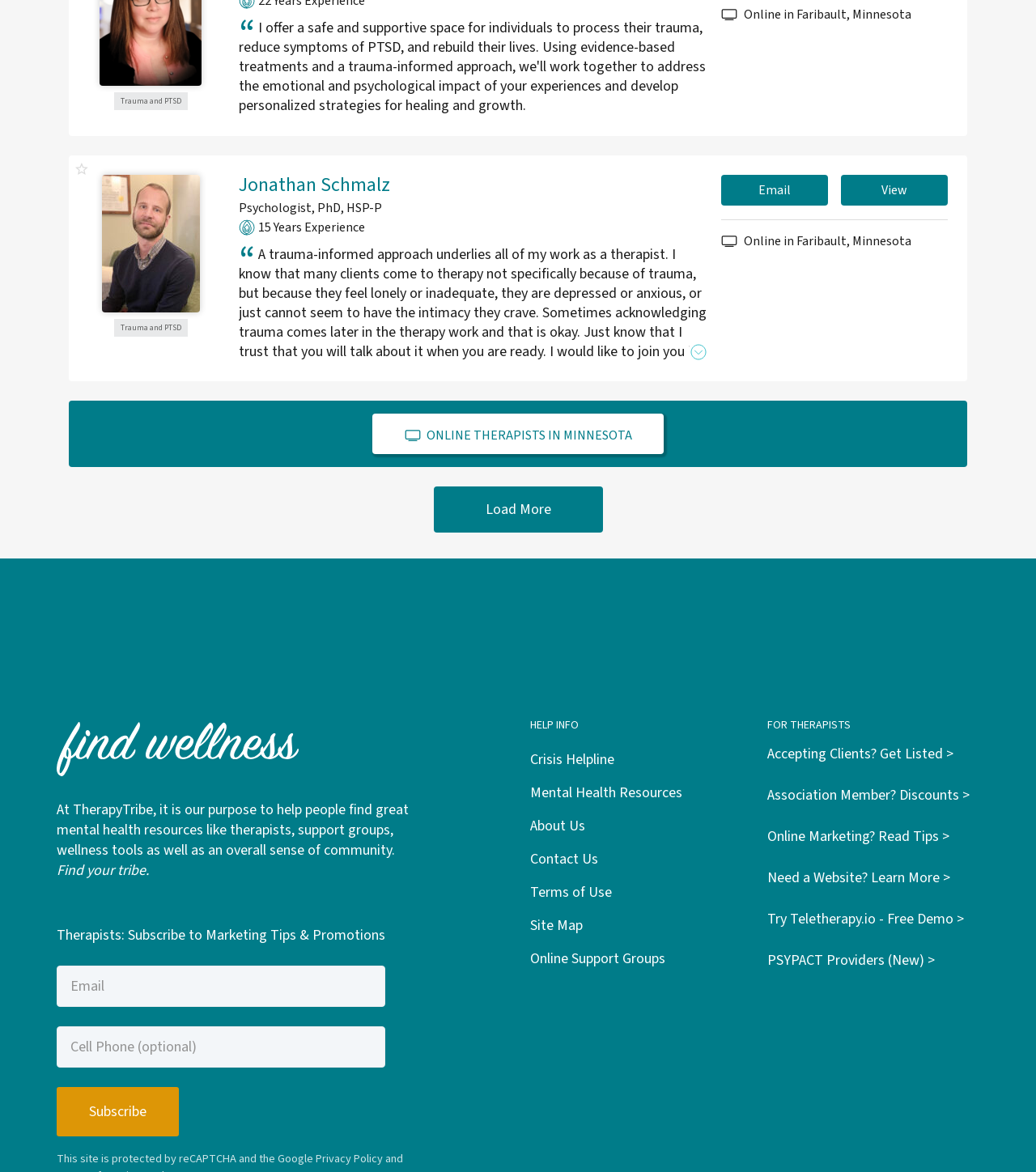Locate the bounding box coordinates of the element you need to click to accomplish the task described by this instruction: "Email the therapist".

[0.696, 0.149, 0.799, 0.176]